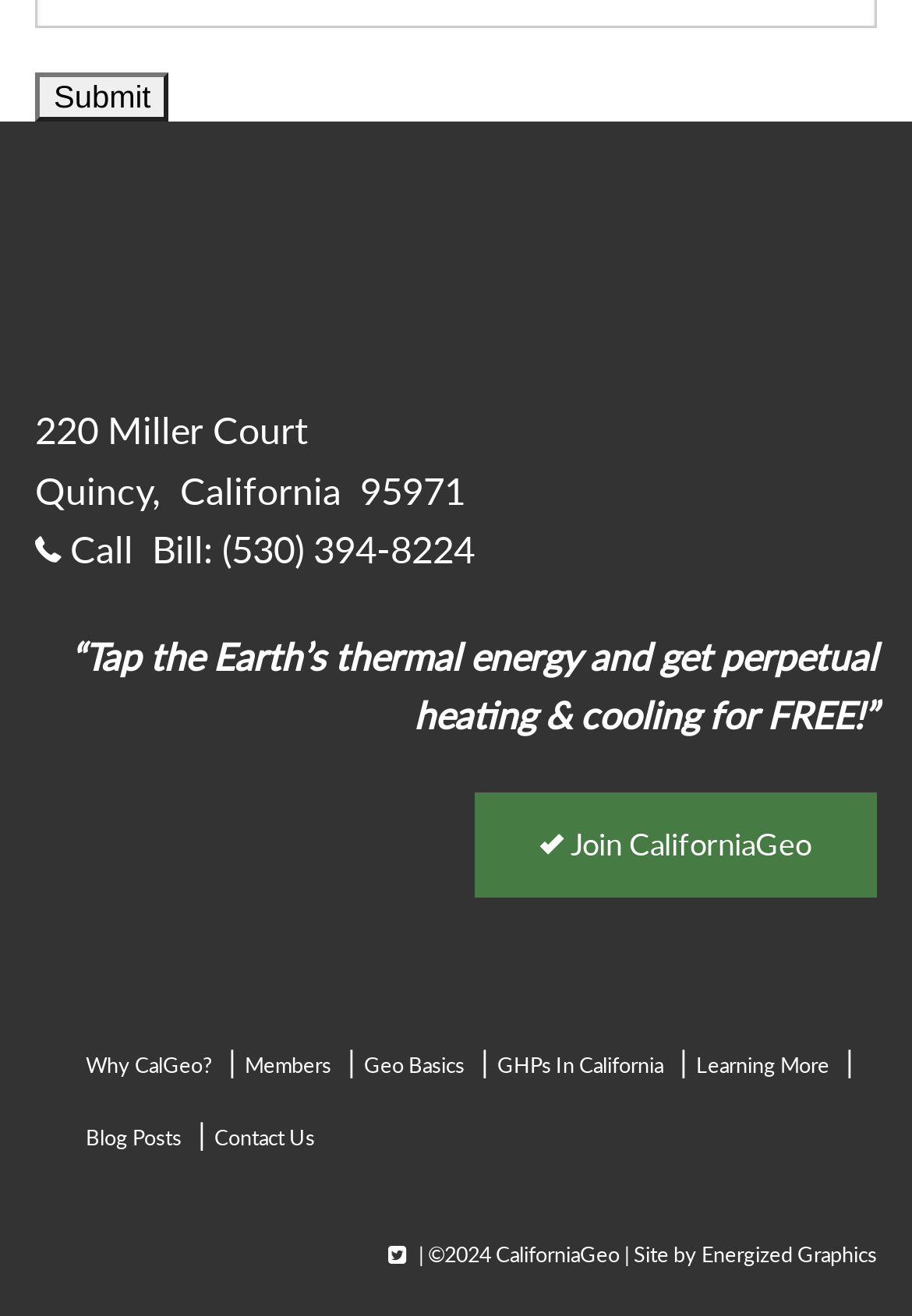Please analyze the image and give a detailed answer to the question:
What is the phone number to call Bill?

I found the phone number by examining the static text element with ID 84, which contains the text 'Call Bill: (530) 394-8224'.